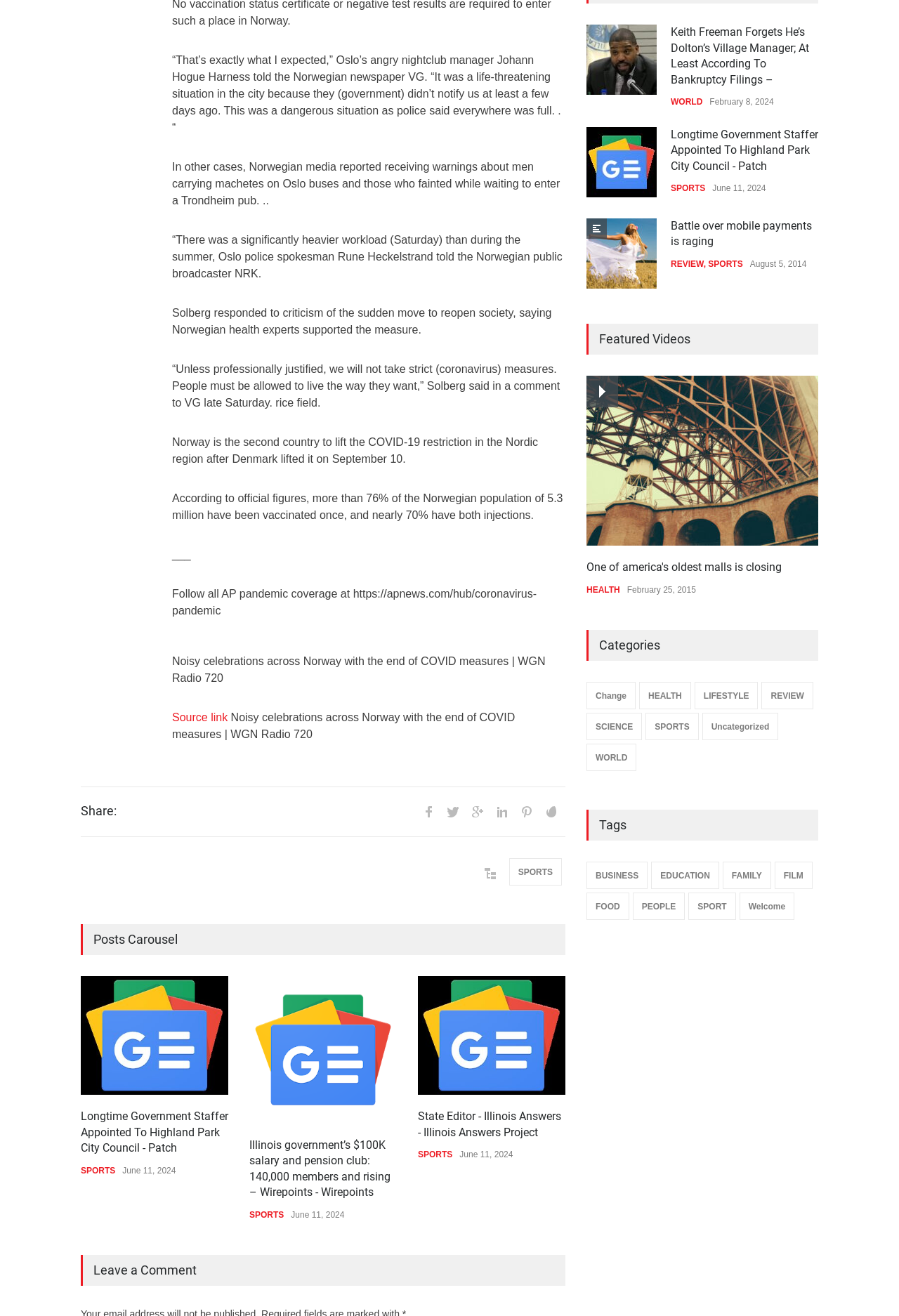Pinpoint the bounding box coordinates of the clickable element needed to complete the instruction: "Read about Longtime Government Staffer Appointed To Highland Park City Council". The coordinates should be provided as four float numbers between 0 and 1: [left, top, right, bottom].

[0.09, 0.742, 0.254, 0.832]